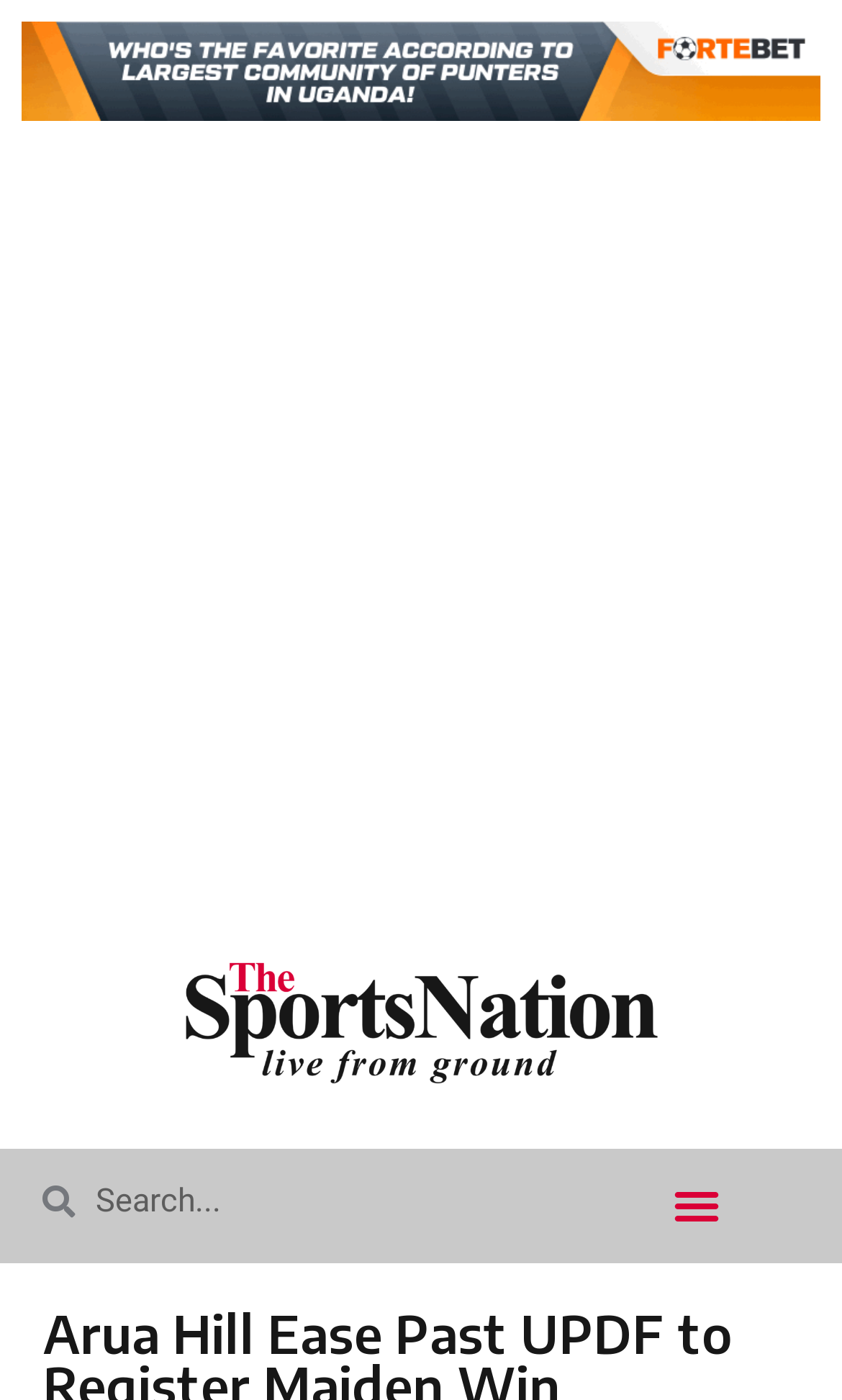Provide the bounding box coordinates of the HTML element this sentence describes: "parent_node: Search name="s" placeholder="Search..."".

[0.089, 0.835, 0.785, 0.88]